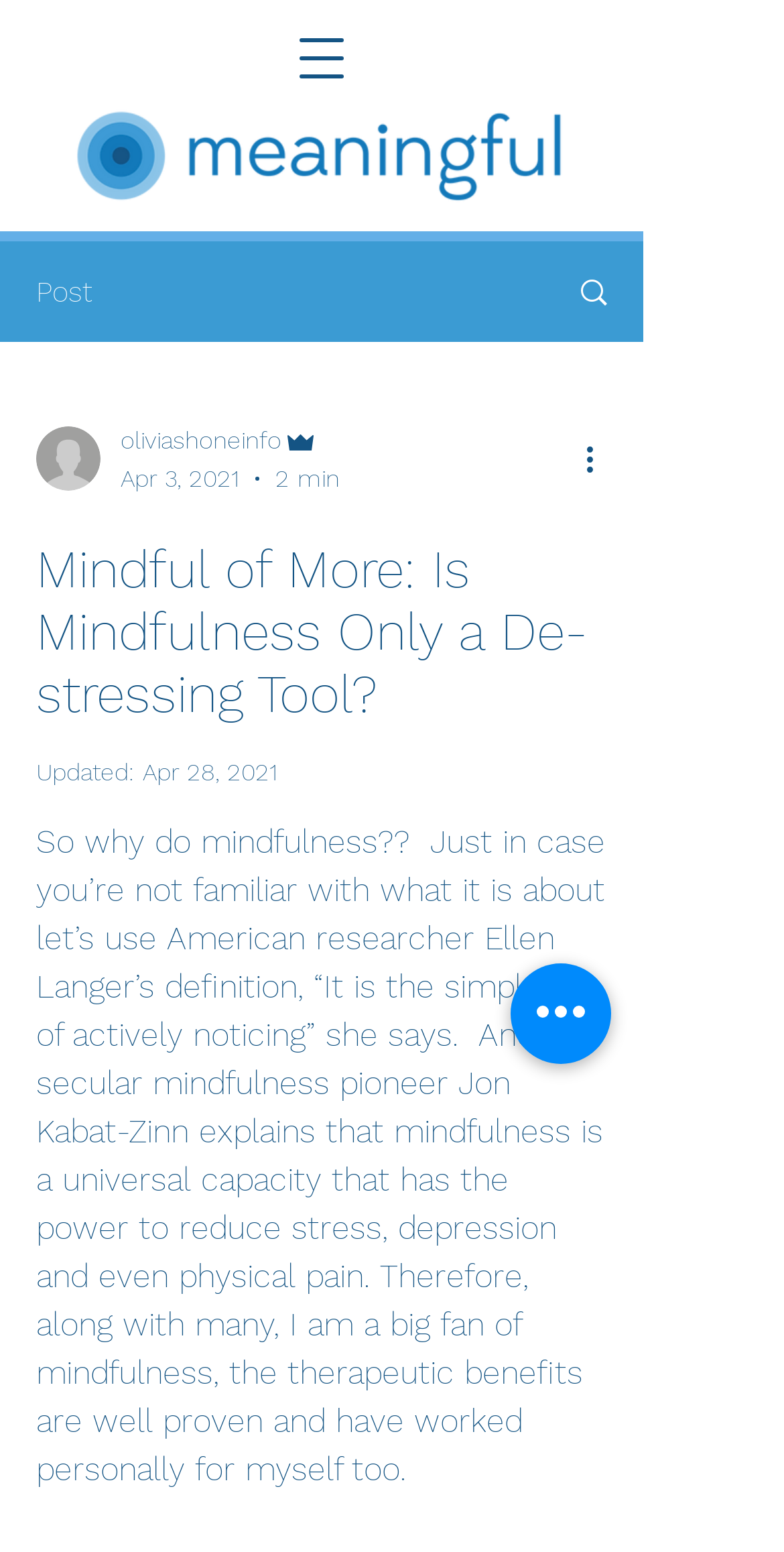Using the format (top-left x, top-left y, bottom-right x, bottom-right y), provide the bounding box coordinates for the described UI element. All values should be floating point numbers between 0 and 1: parent_node: ENTERTAINMENT

None